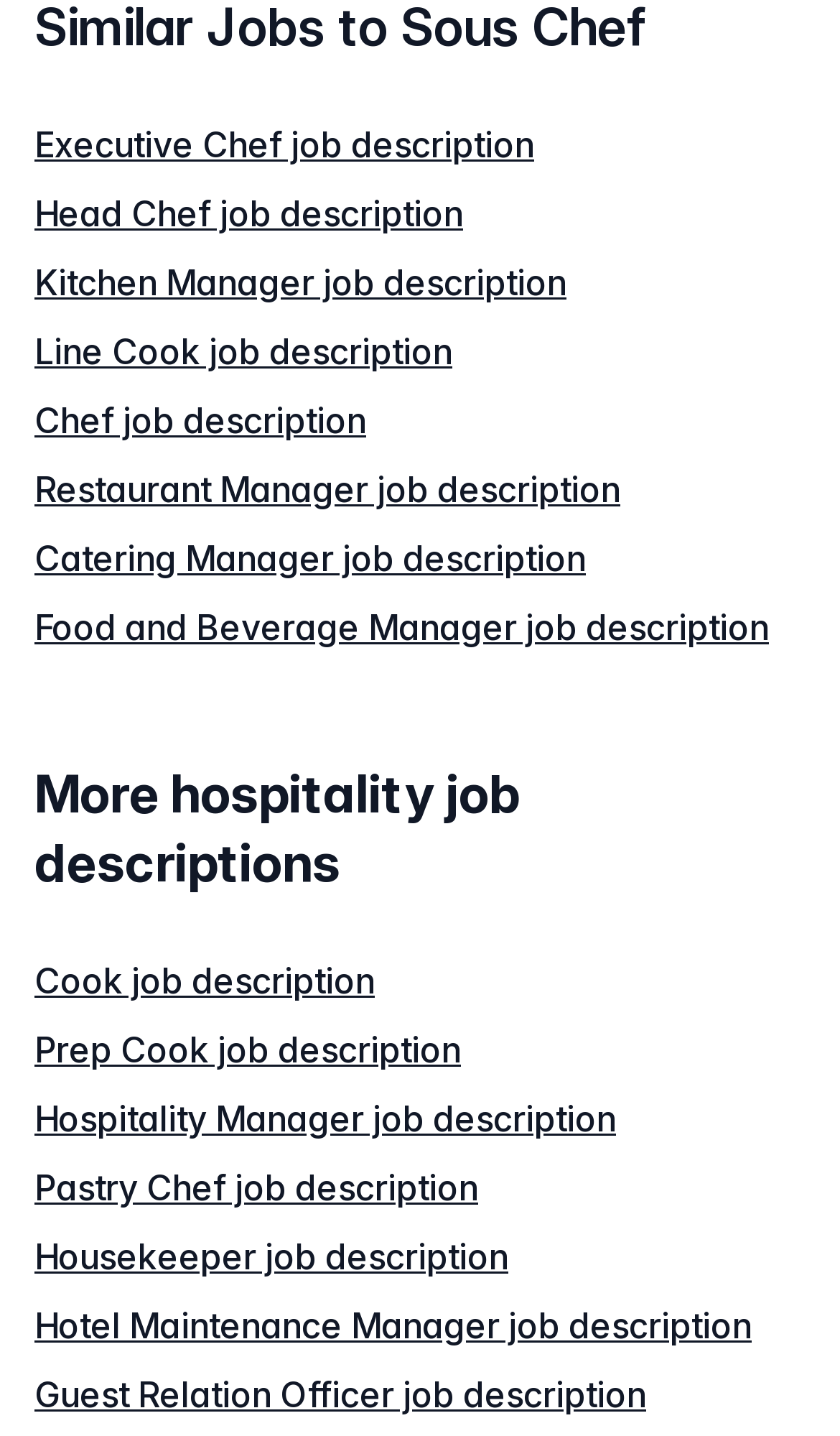Please reply to the following question with a single word or a short phrase:
How many job descriptions are listed?

17